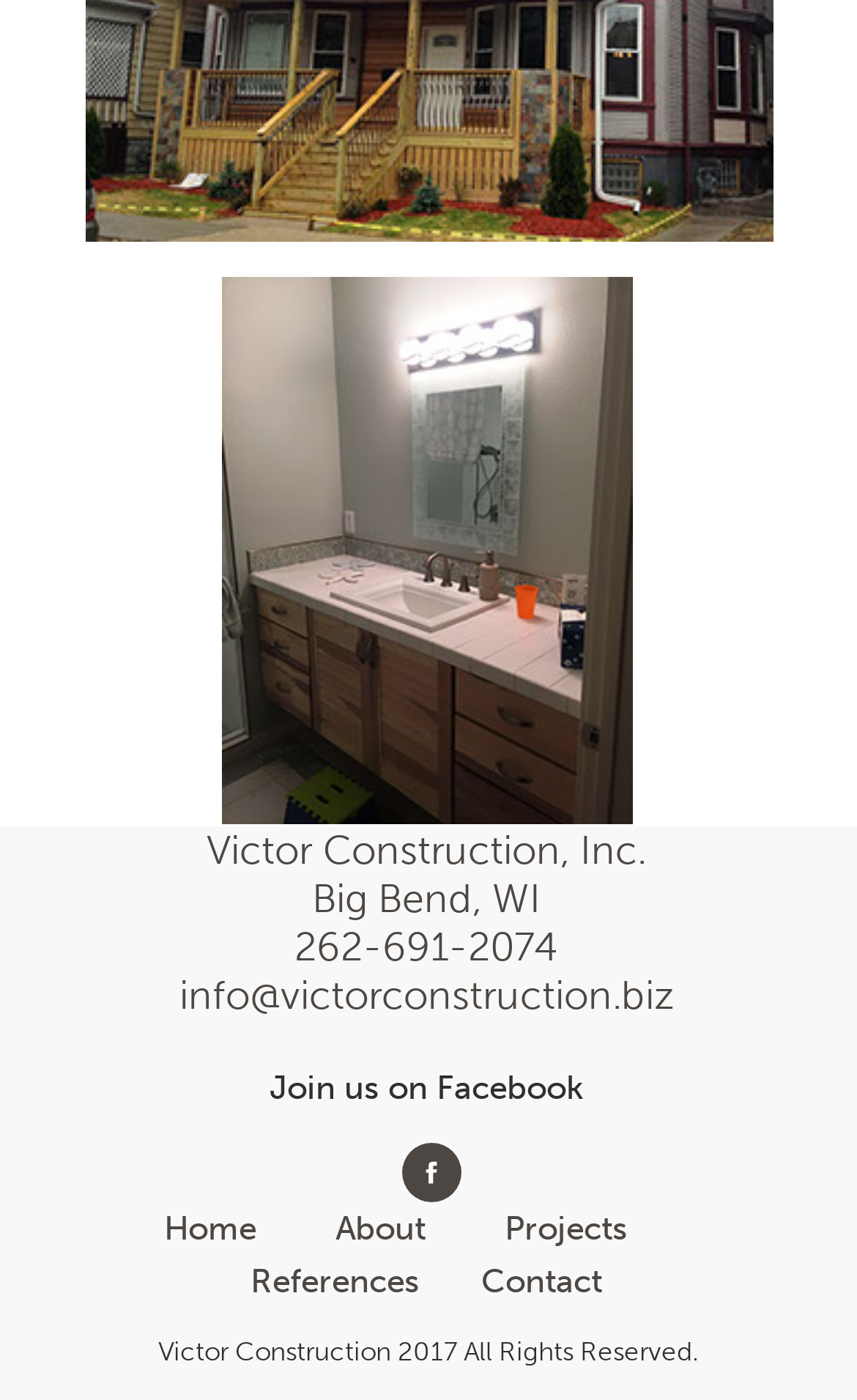Based on what you see in the screenshot, provide a thorough answer to this question: How can you contact the company?

The contact information of the company can be found on the webpage, where it provides a phone number '262-691-2074' and an email address 'info@victorconstruction.biz'.